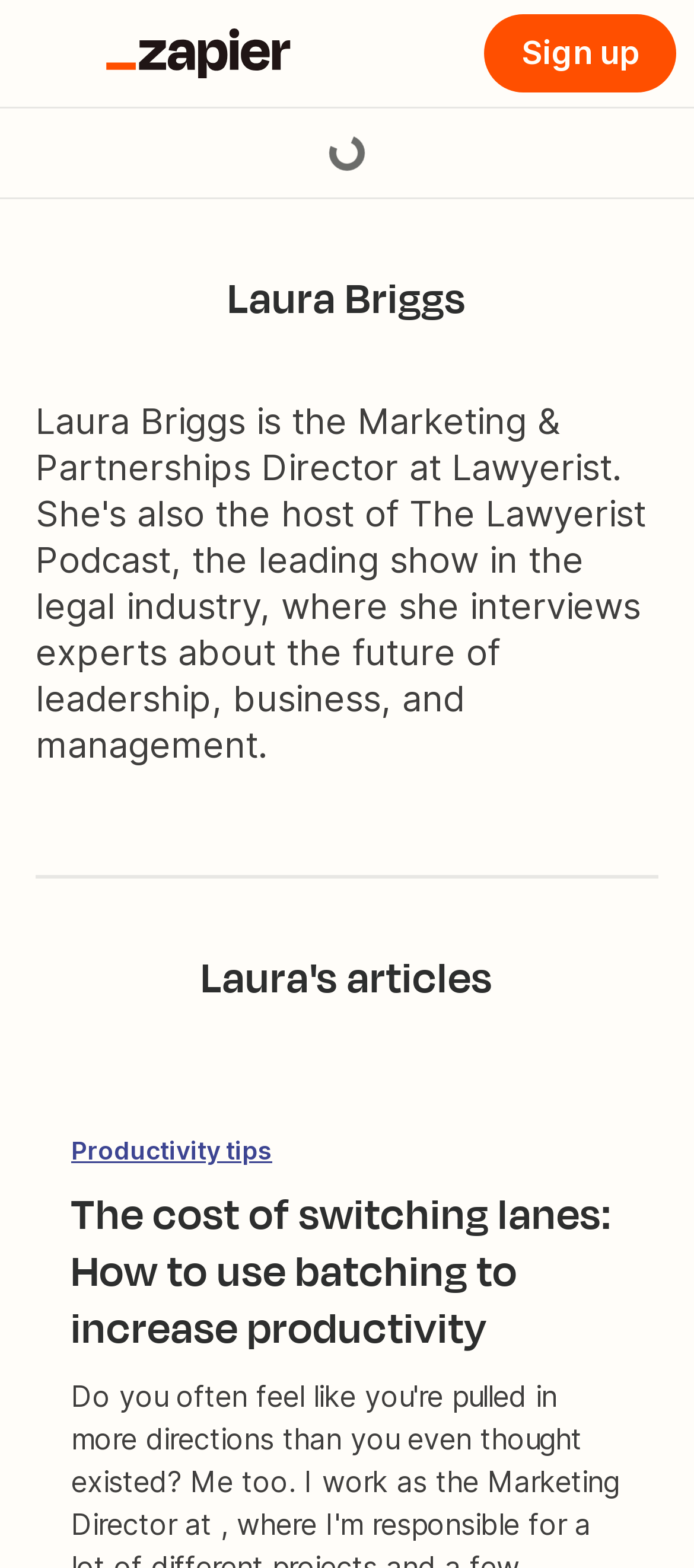What is the topic of the link 'Productivity tips'?
Kindly offer a detailed explanation using the data available in the image.

The link 'Productivity tips' is present under 'Laura's articles', suggesting that it leads to an article or content related to productivity tips.